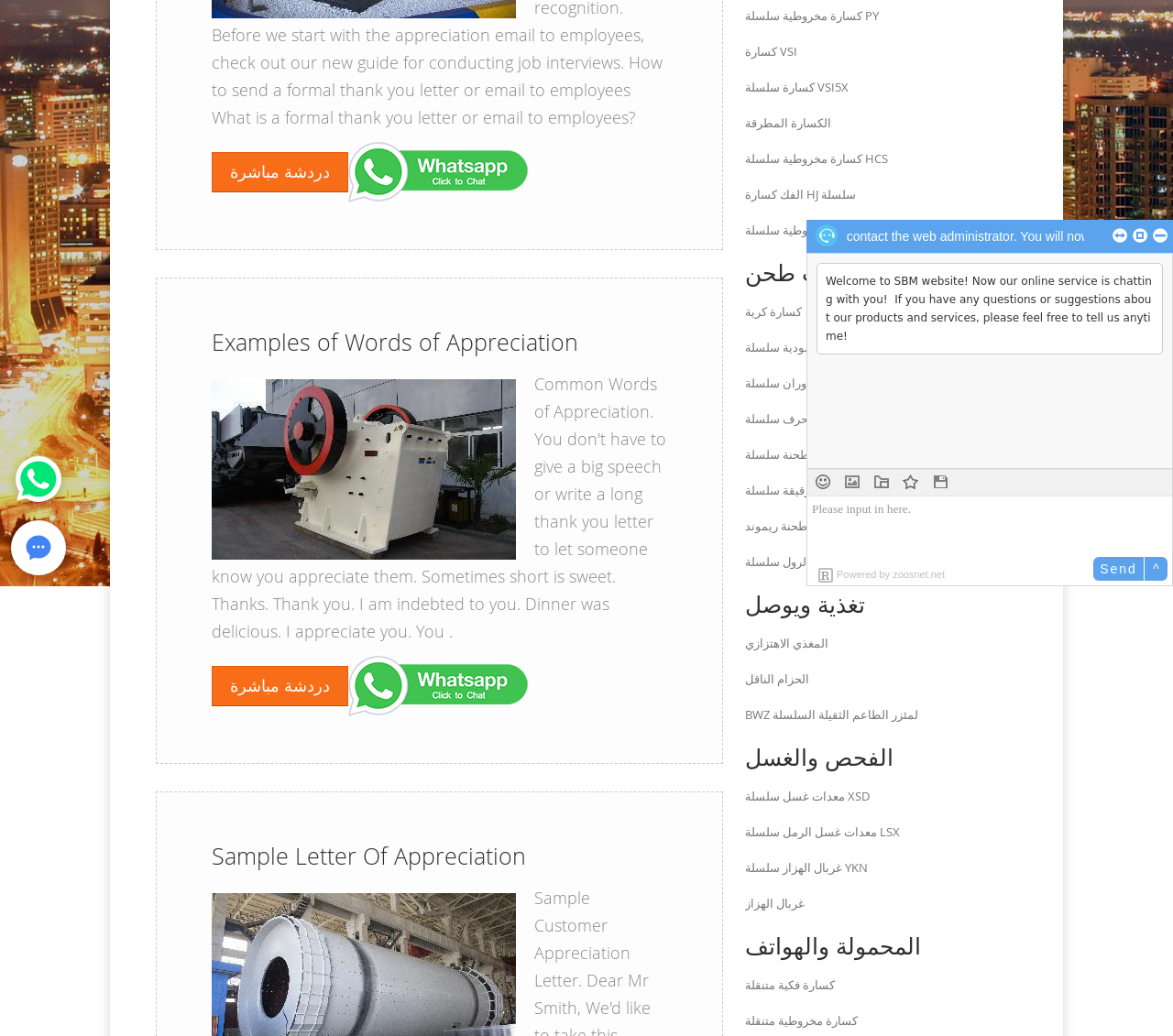Find the bounding box coordinates corresponding to the UI element with the description: "كسارة مخروطية متنقلة". The coordinates should be formatted as [left, top, right, bottom], with values as floats between 0 and 1.

[0.635, 0.977, 0.731, 0.993]